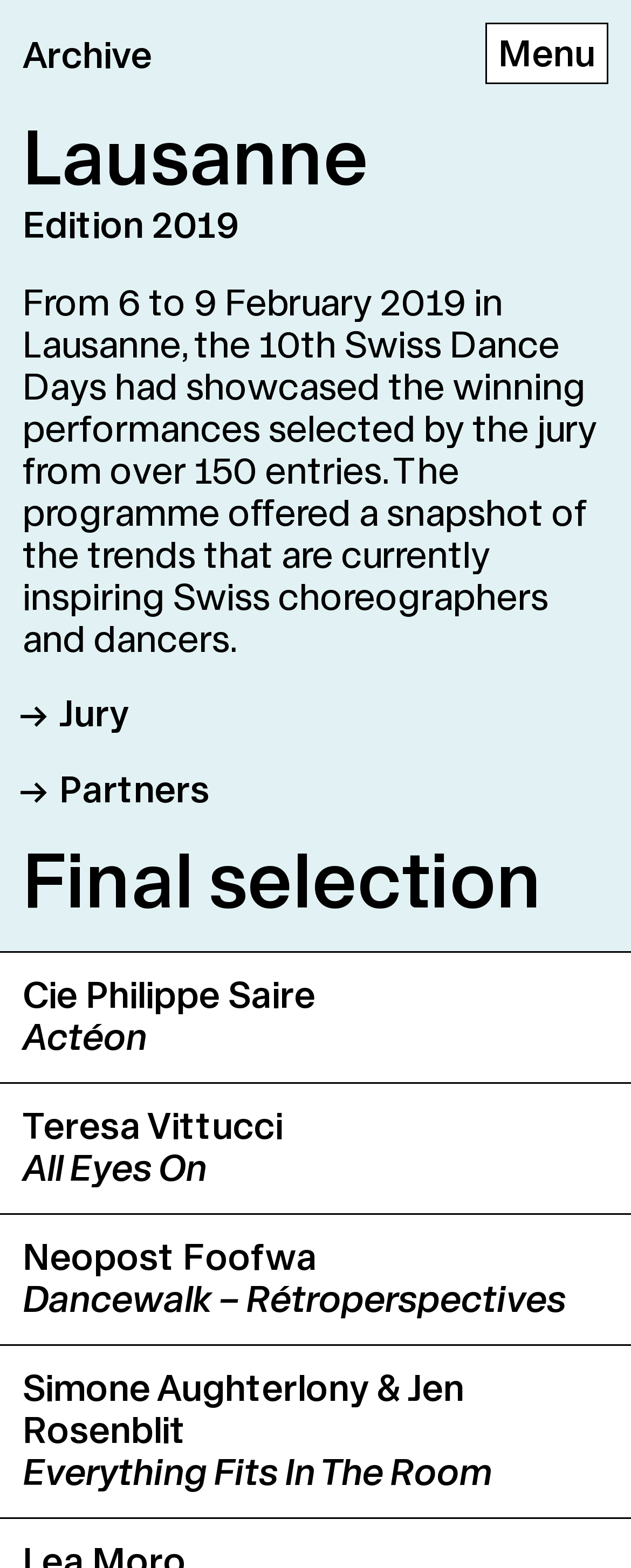Use a single word or phrase to answer the question:
What is the title of the performance?

Actéon